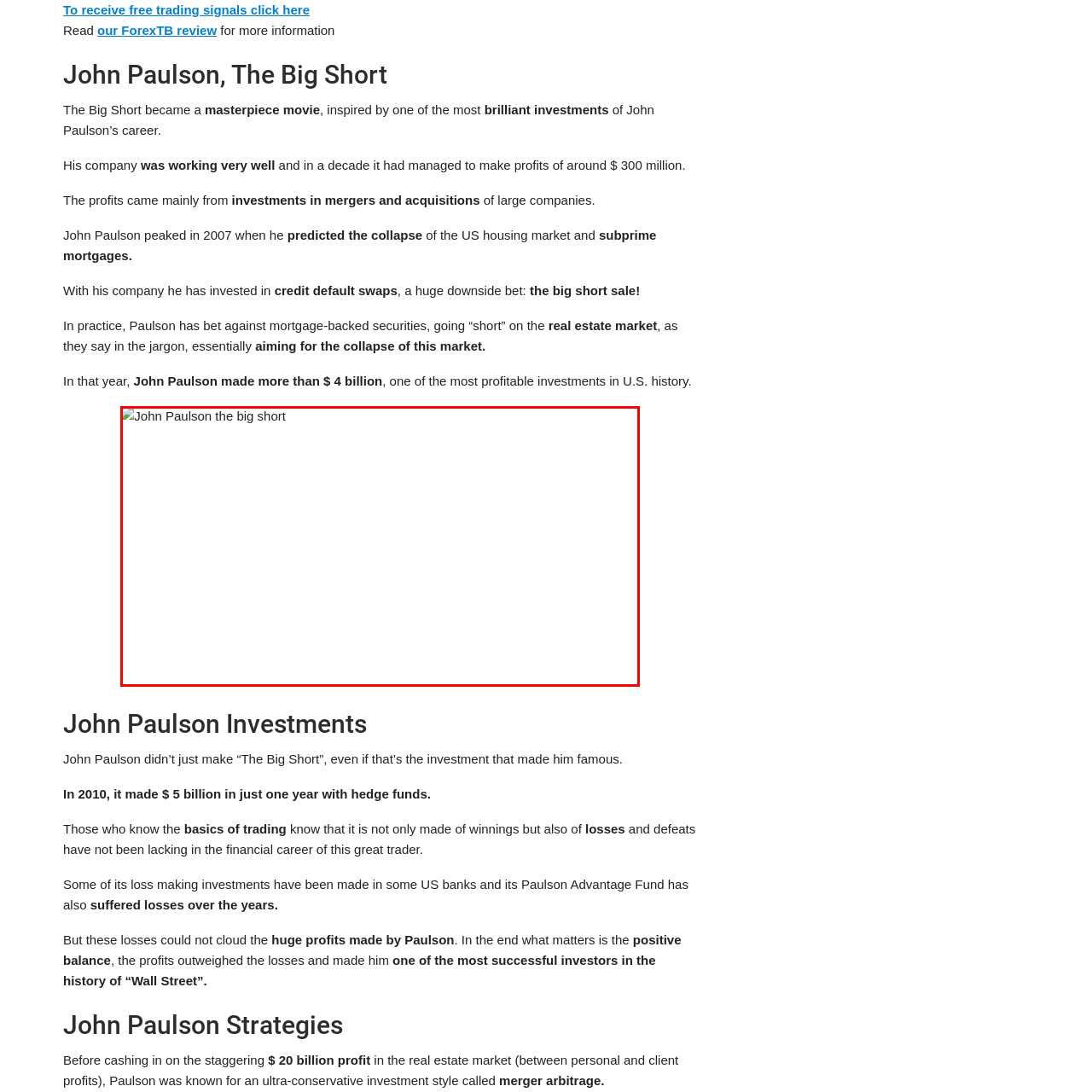Check the area bordered by the red box and provide a single word or phrase as the answer to the question: What is John Paulson known for?

Successful bets against the housing market